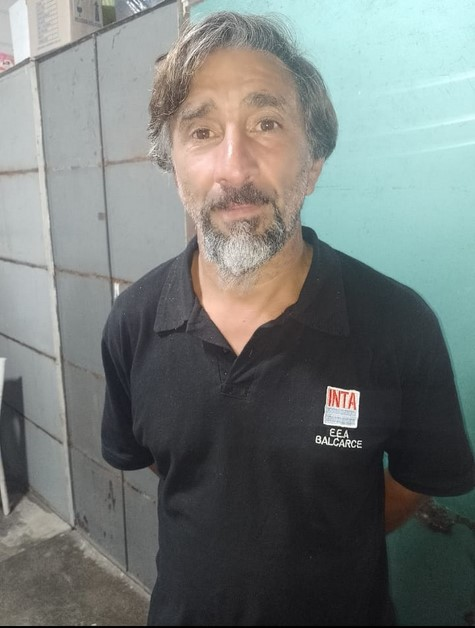Deliver an in-depth description of the image, highlighting major points.

The image features a man with a welcoming expression, dressed in a black polo shirt adorned with the logo of INTA, which stands for the National Institute of Agricultural Technology in Argentina. His shirt also bears the name "E.E.A. Balcarce," indicating his connection to the Balcarce Experimental Agricultural Station. The background showcases a simple, industrial setting with grey panels, suggesting a working environment. The man appears approachable, embodying a sense of dedication to his role within the agricultural community, likely engaged in discussions about local agricultural initiatives and practices as part of a broader narrative on INTA's work in promoting agricultural development.